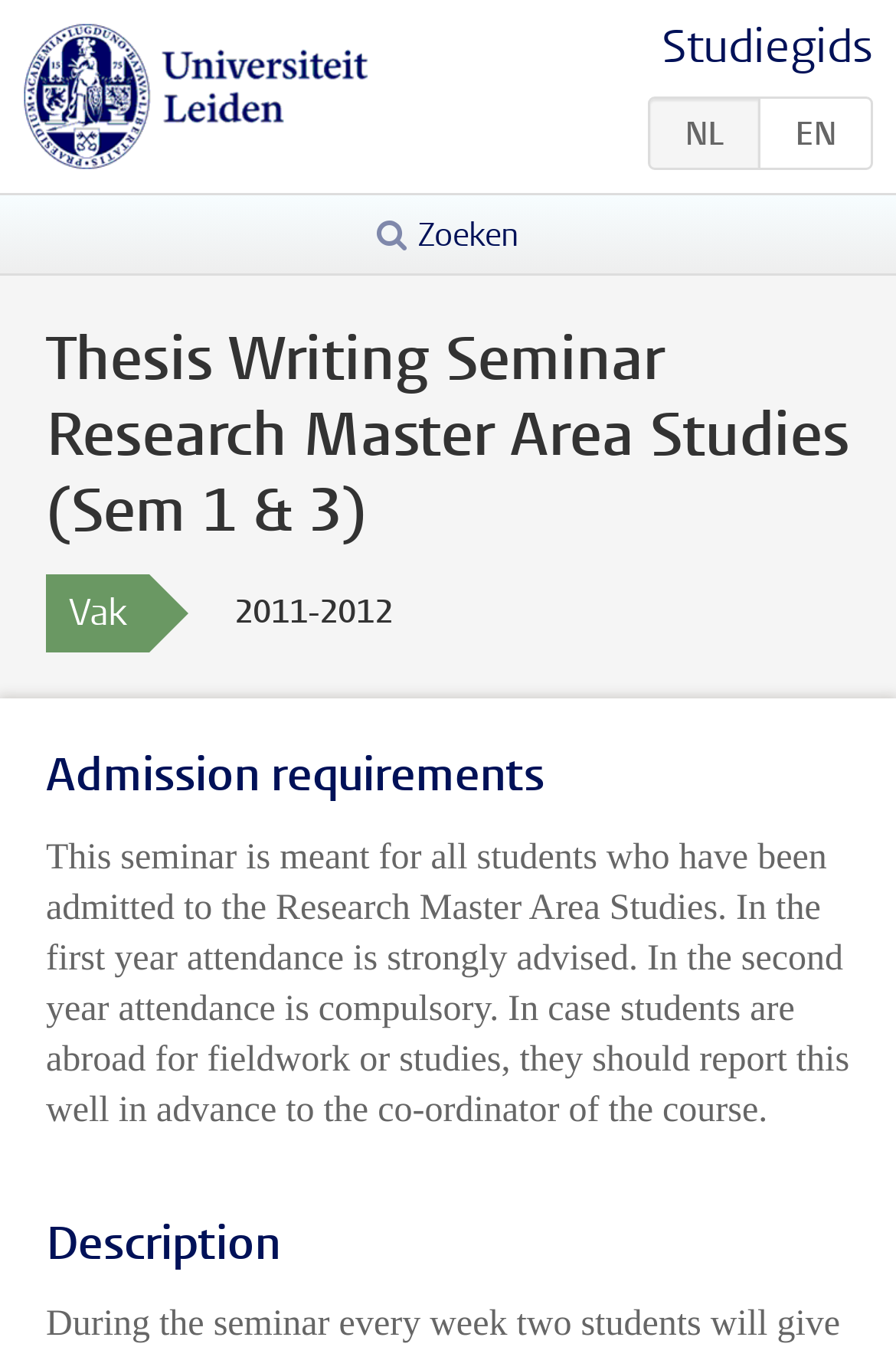What is the format of the 'Vak' section?
From the image, respond with a single word or phrase.

Heading